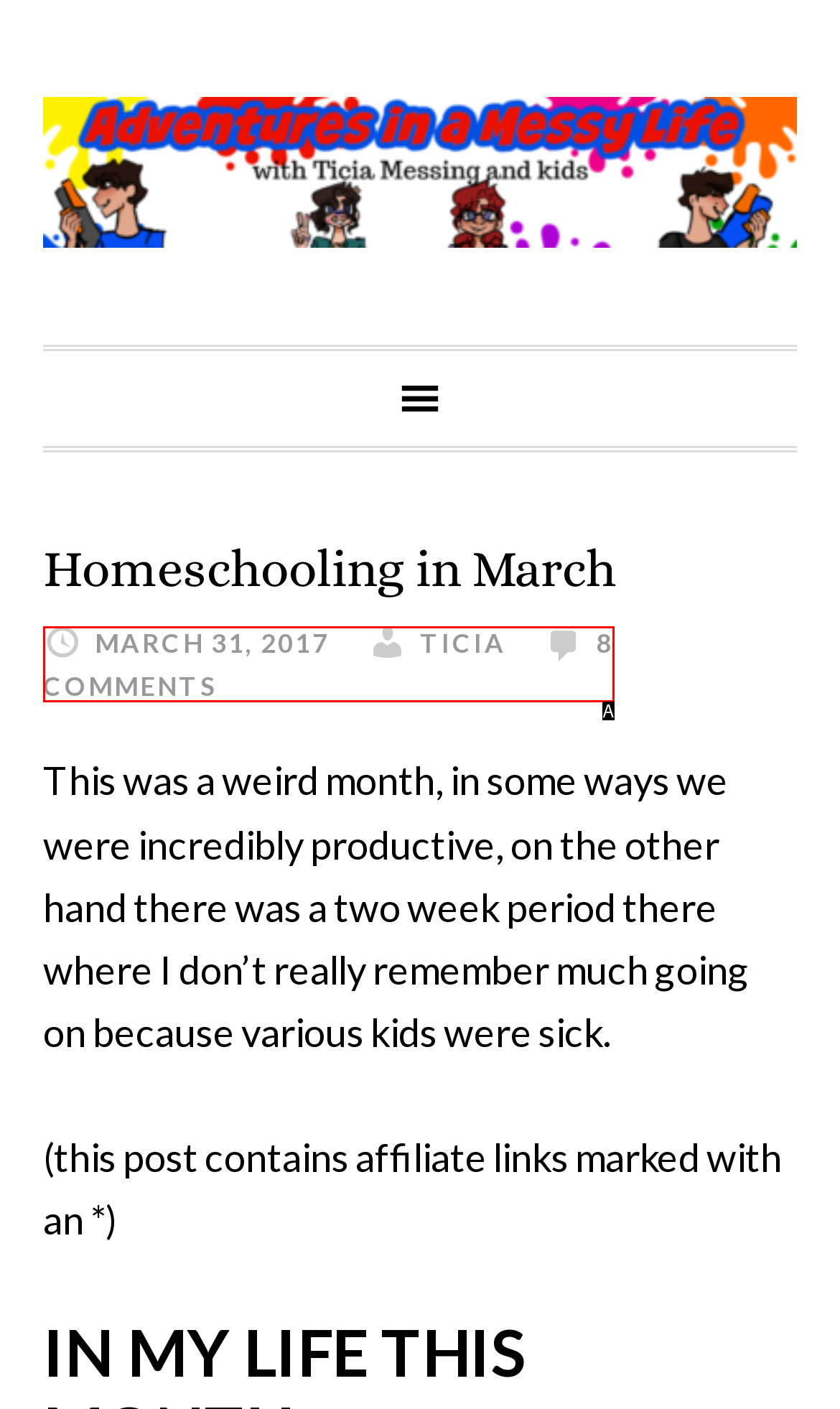Choose the option that aligns with the description: 8 Comments
Respond with the letter of the chosen option directly.

A